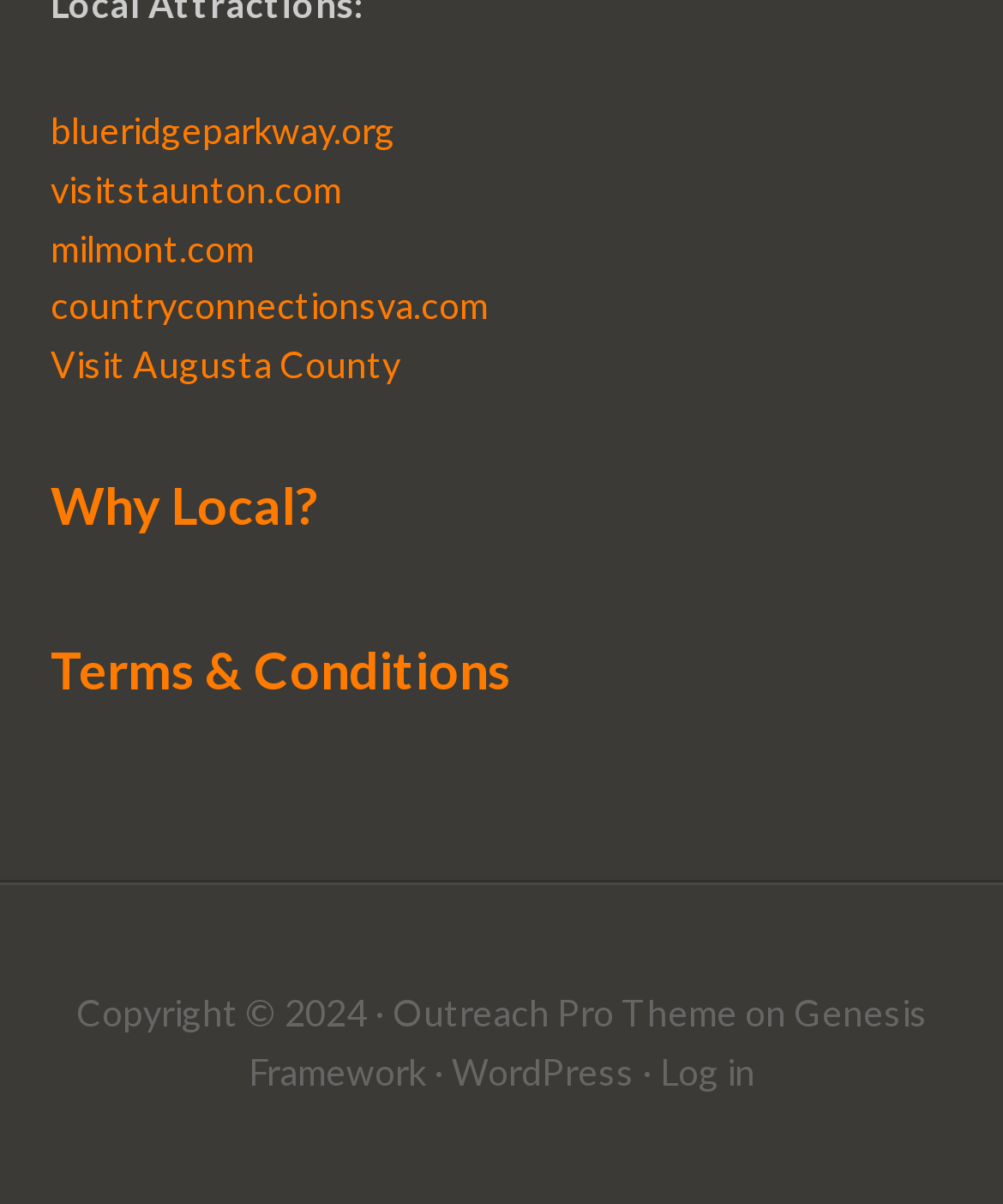Please find the bounding box for the UI component described as follows: "Terms & Conditions".

[0.05, 0.53, 0.509, 0.581]